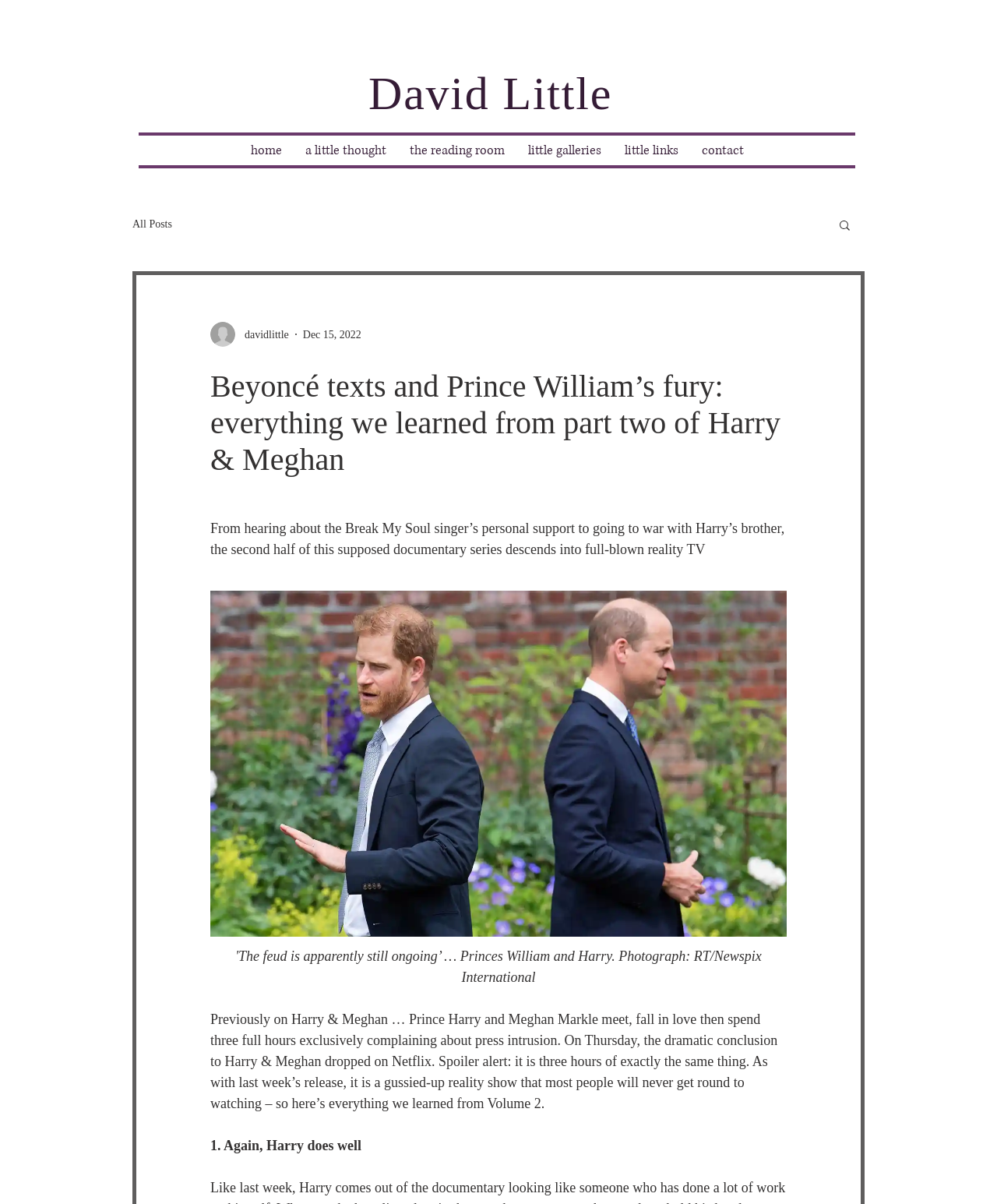Identify the bounding box coordinates of the clickable region to carry out the given instruction: "read the article".

[0.211, 0.306, 0.789, 0.397]